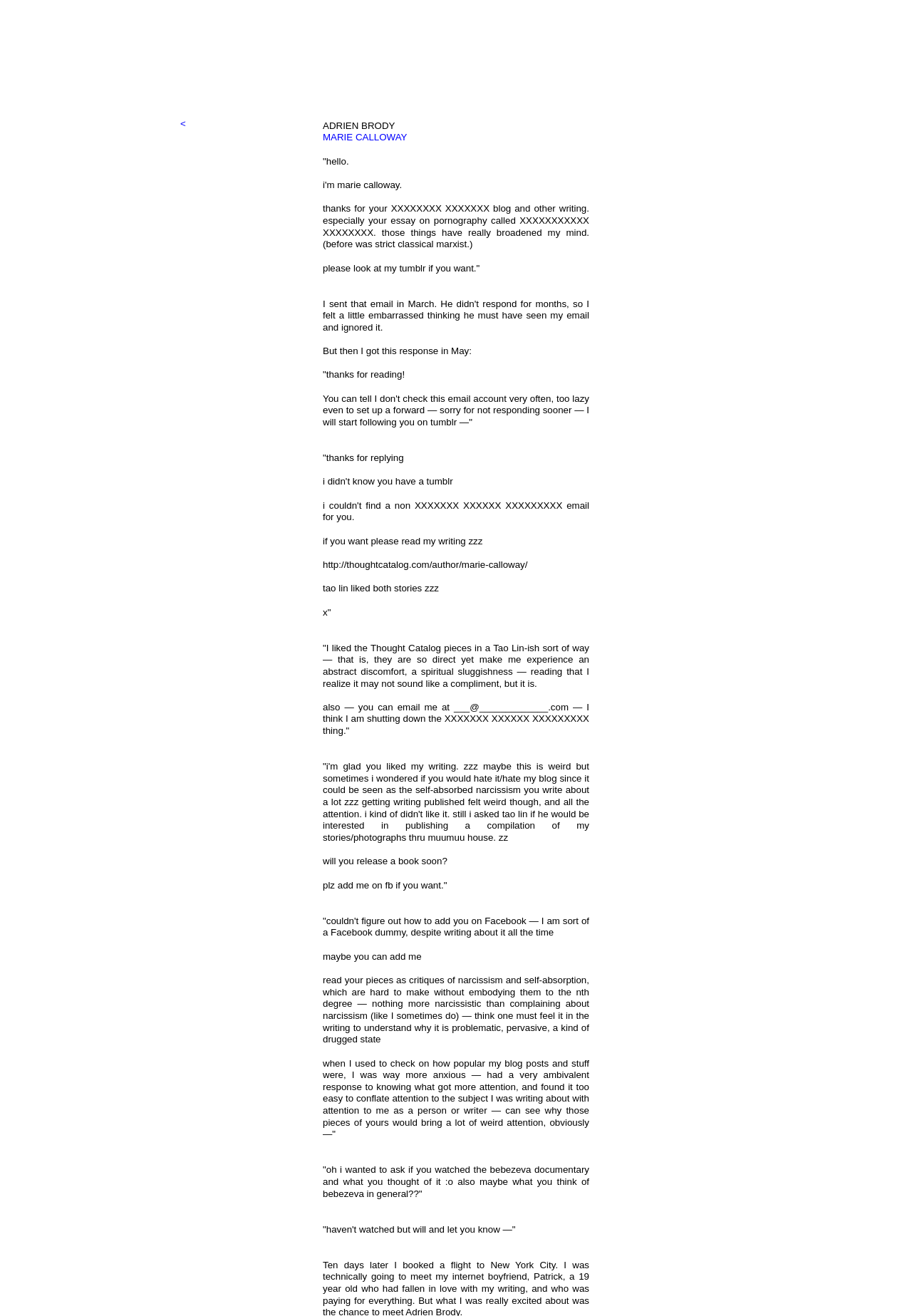Please provide a one-word or phrase answer to the question: 
What is the name of the person who liked the Thought Catalog pieces?

Tao Lin